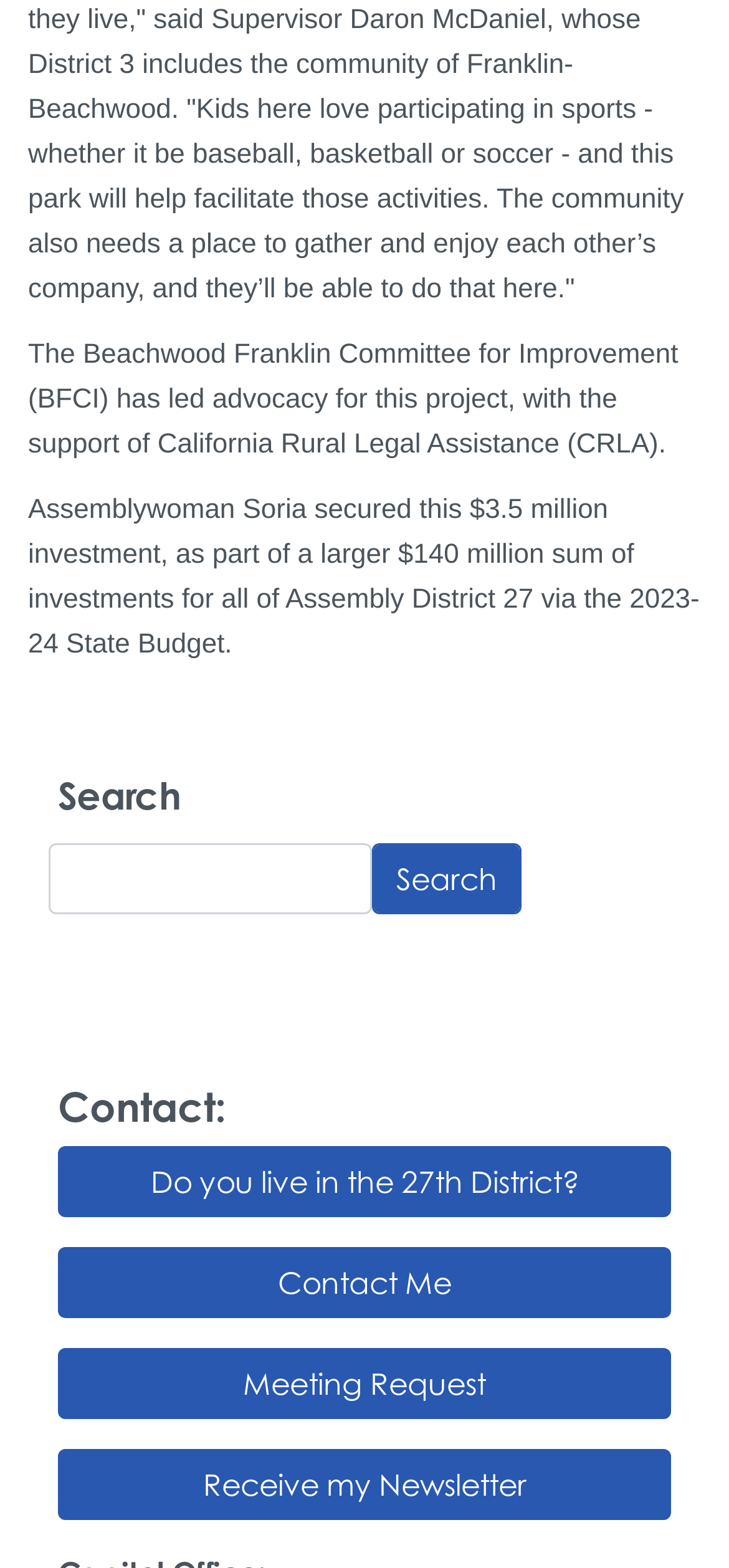Who led advocacy for this project?
Please answer the question with as much detail and depth as you can.

The text states that 'The Beachwood Franklin Committee for Improvement (BFCI) has led advocacy for this project, with the support of California Rural Legal Assistance (CRLA).'